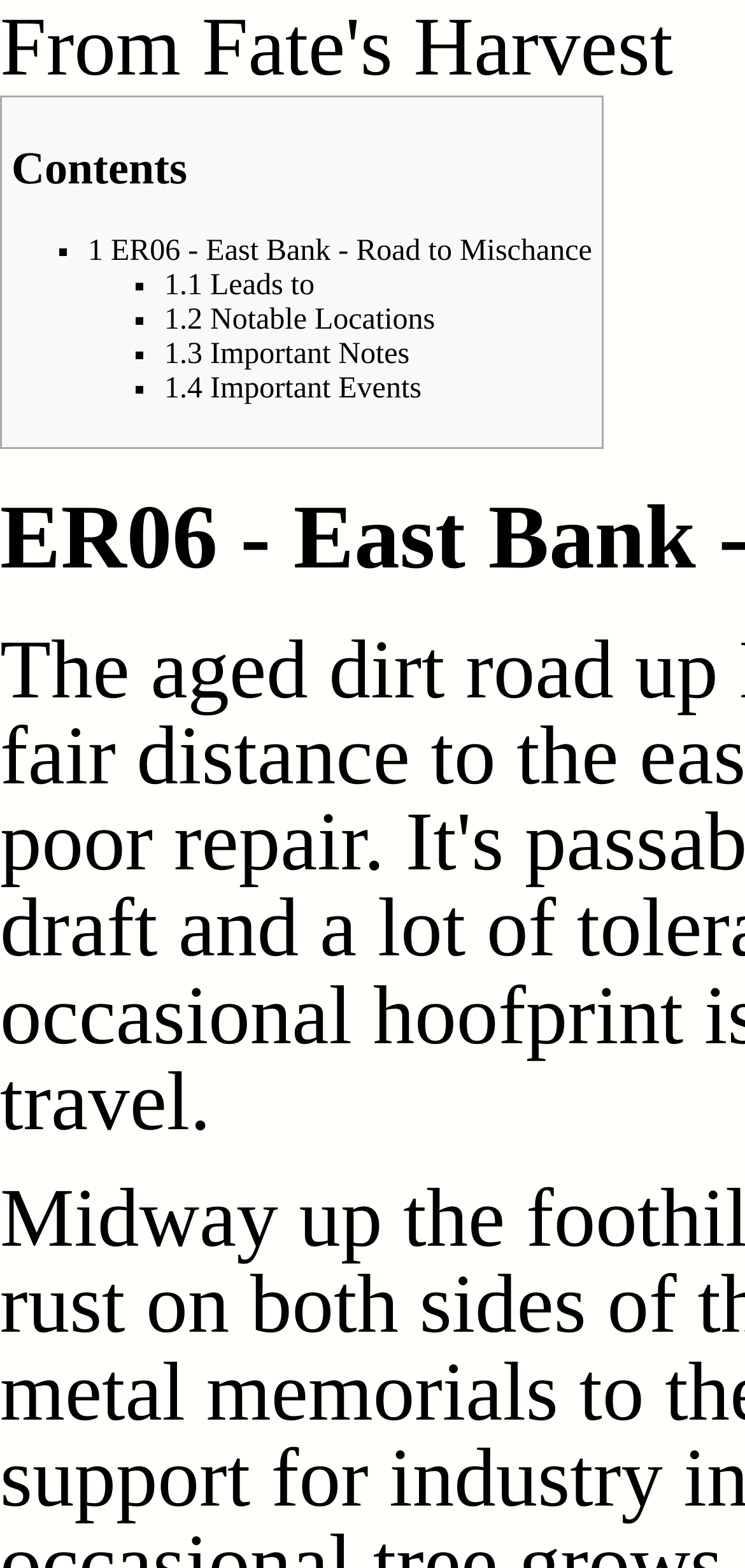What type of information is provided in section '1.2'?
Give a comprehensive and detailed explanation for the question.

Based on the link '1.2 Notable Locations', it can be inferred that section '1.2' provides information about notable locations related to ER06.